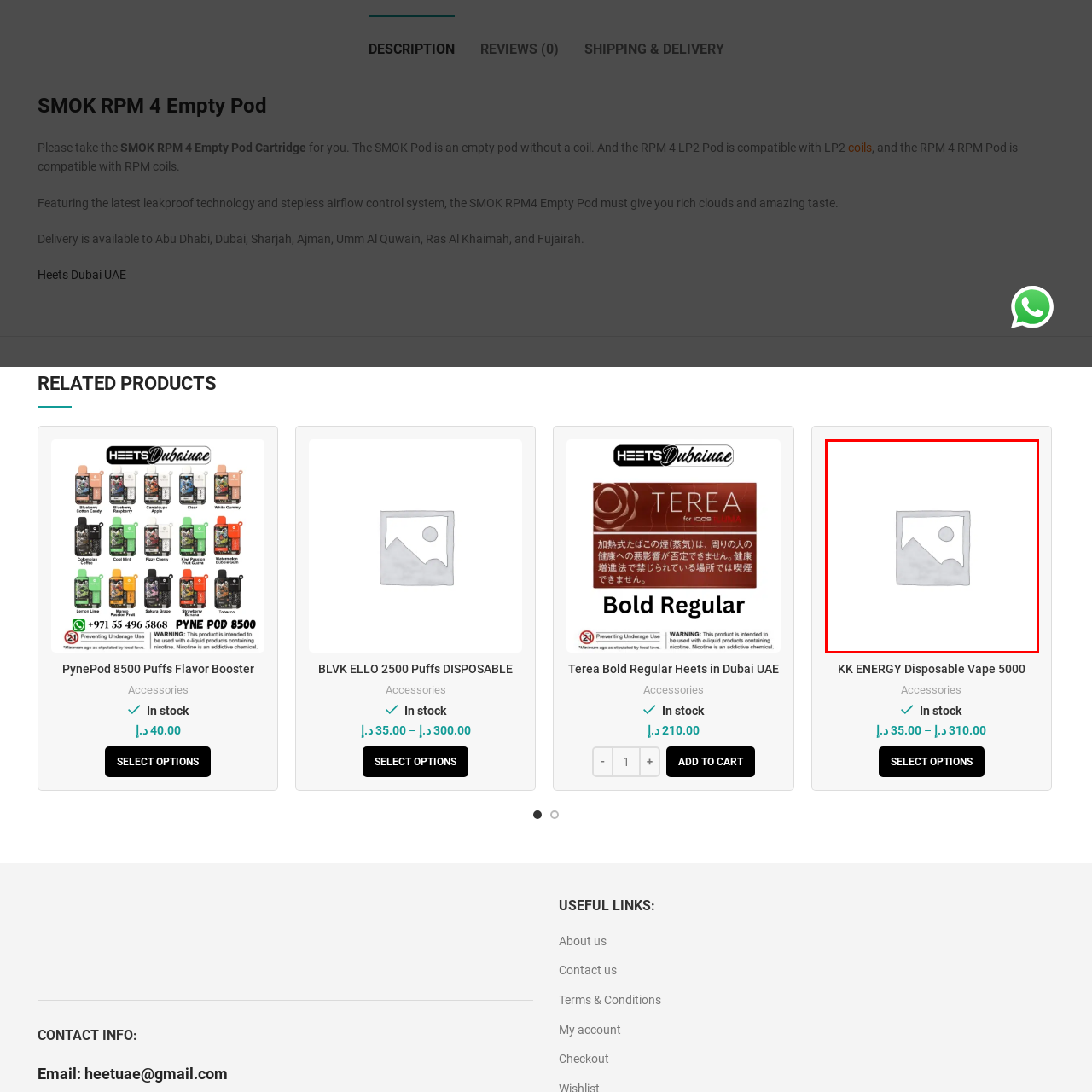Study the image enclosed in red and provide a single-word or short-phrase answer: What is the price of the KK ENERGY Disposable Vape?

35.00 د.إ